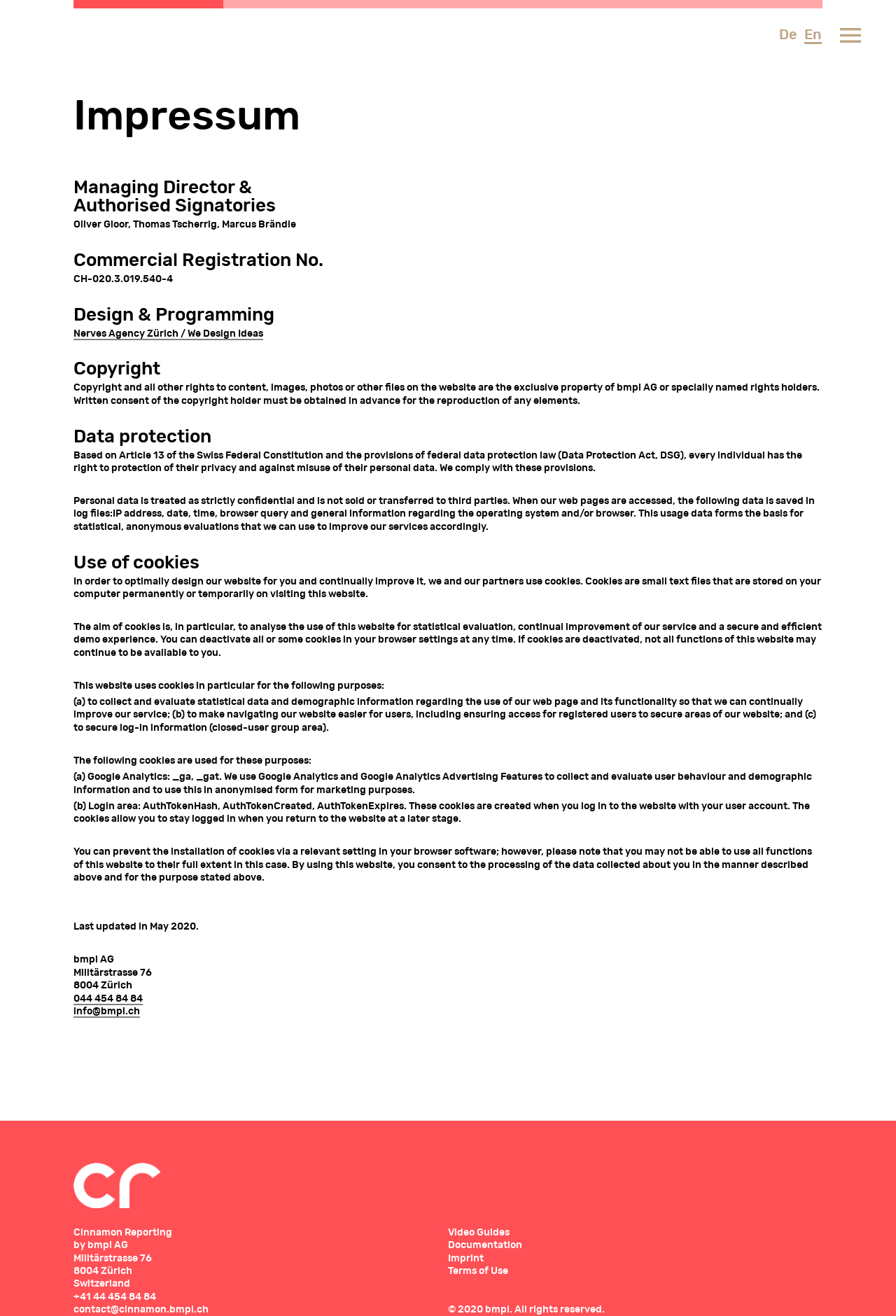Find the bounding box coordinates of the clickable region needed to perform the following instruction: "Visit the Impressum page". The coordinates should be provided as four float numbers between 0 and 1, i.e., [left, top, right, bottom].

[0.082, 0.07, 0.918, 0.108]